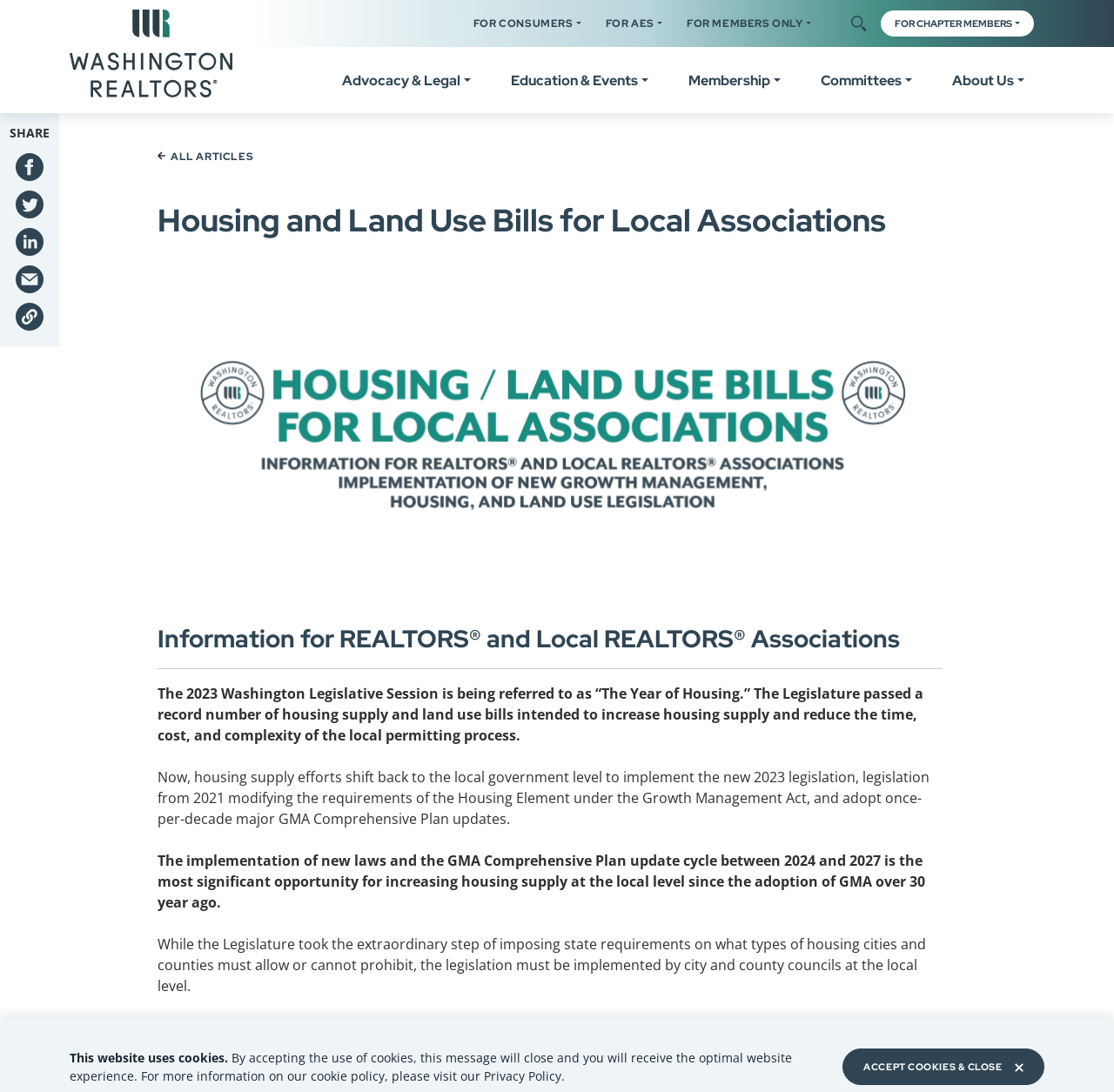What is the name of the organization?
Please craft a detailed and exhaustive response to the question.

The name of the organization can be found in the top-left corner of the webpage, where the logo 'Washington Realtors Logo' is located.